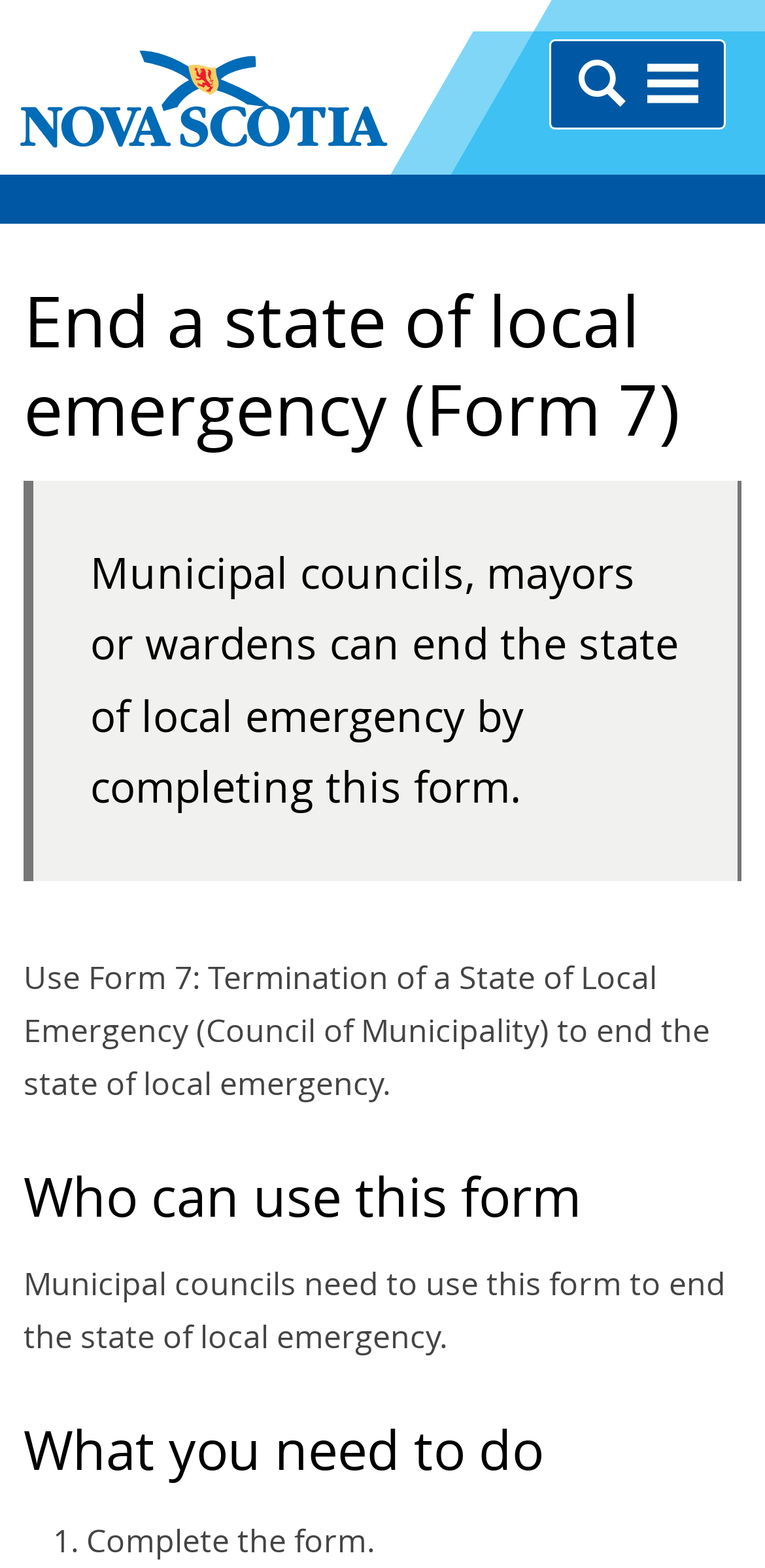What is the image on the webpage?
Using the image as a reference, answer the question in detail.

The image on the webpage is described by the OCR text 'Province of Nova Scotia', which is associated with the image element [73].